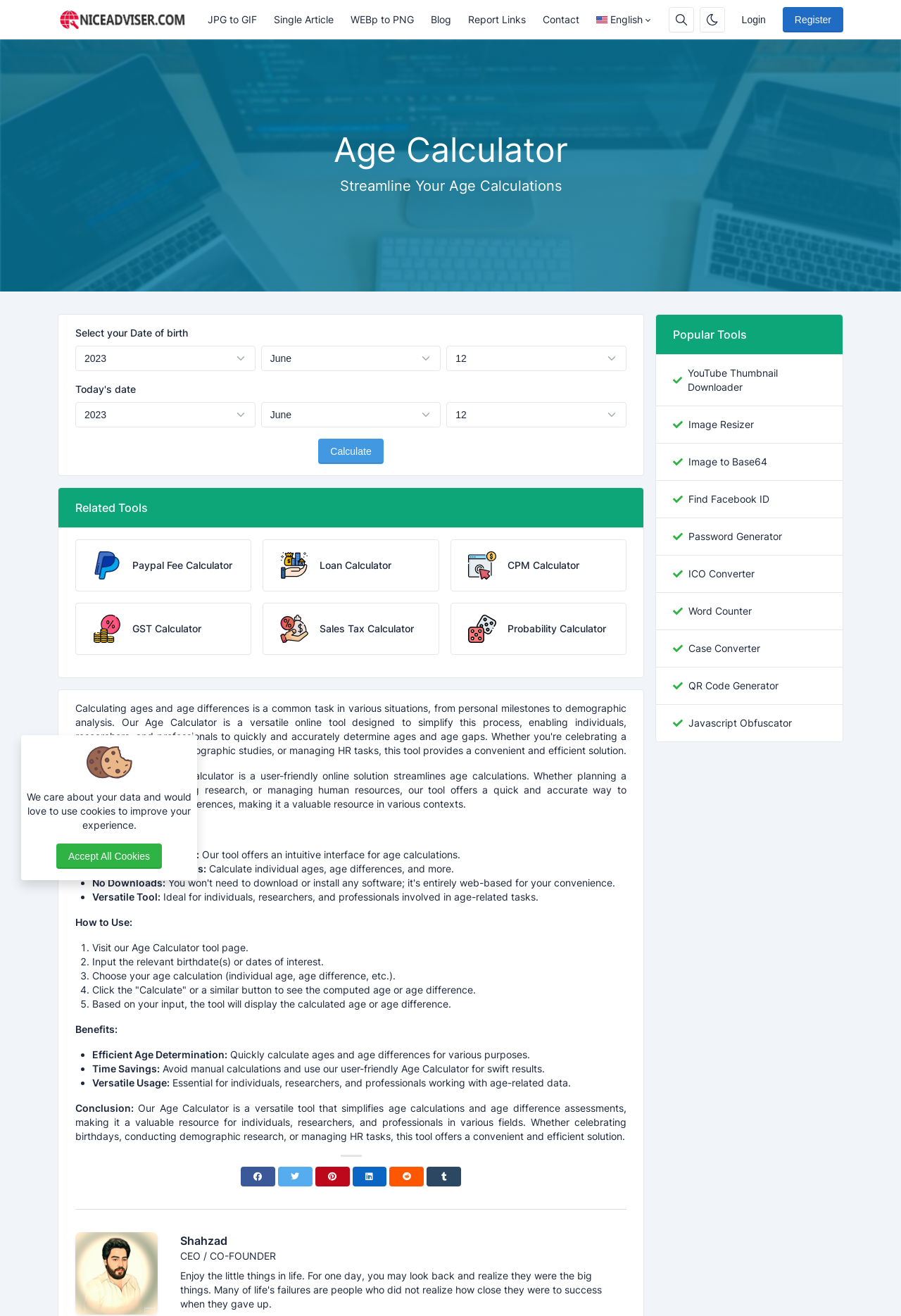How many related tools are listed on the webpage?
Provide a well-explained and detailed answer to the question.

By scanning the webpage content, I found five related tools listed, including 'Paypal Fee Calculator', 'Loan Calculator', 'CPM Calculator', 'GST Calculator', and 'Sales Tax Calculator'.